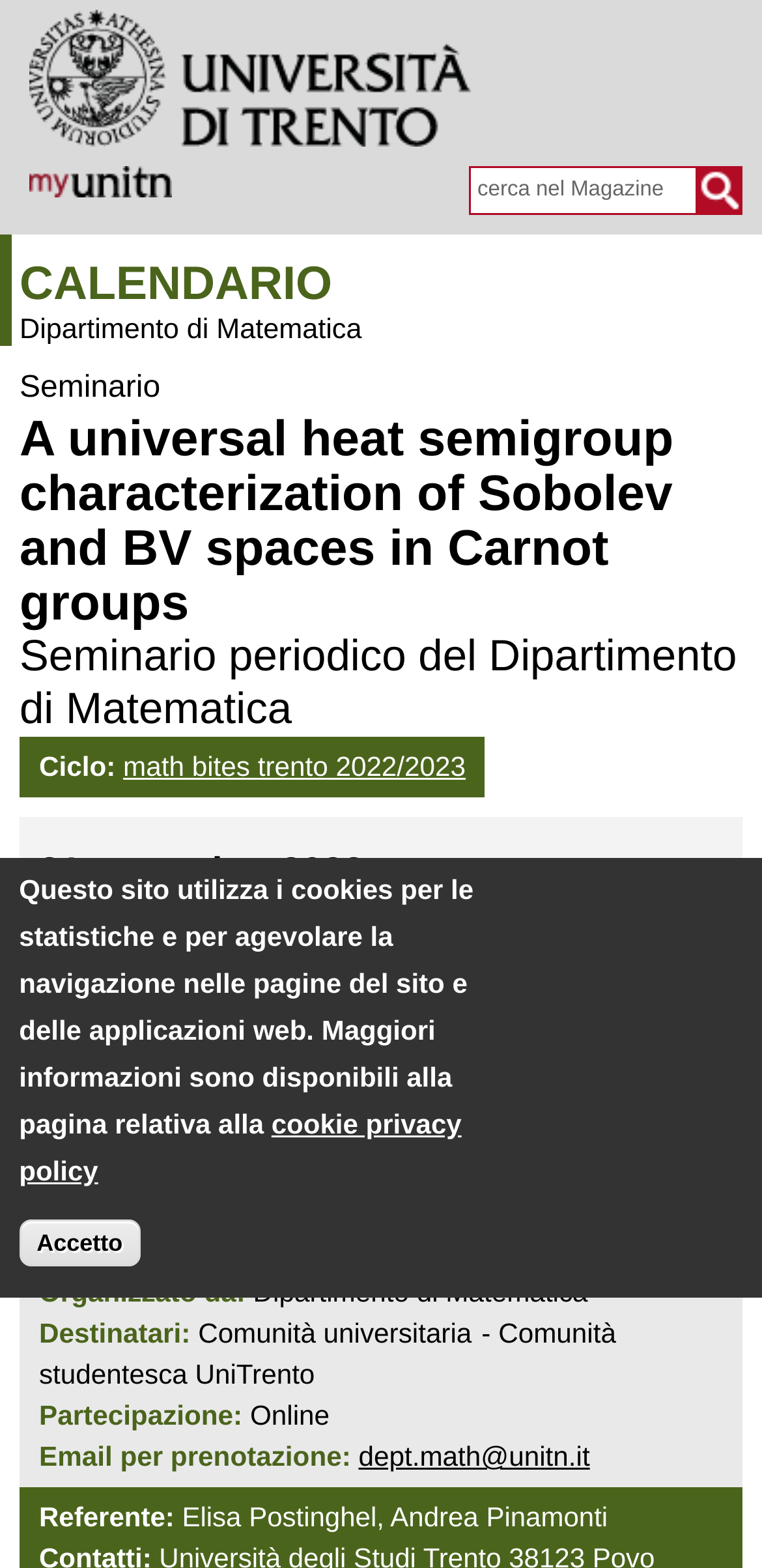Given the element description, predict the bounding box coordinates in the format (top-left x, top-left y, bottom-right x, bottom-right y), using floating point numbers between 0 and 1: alt="Logo UniTrento"

[0.038, 0.067, 0.618, 0.088]